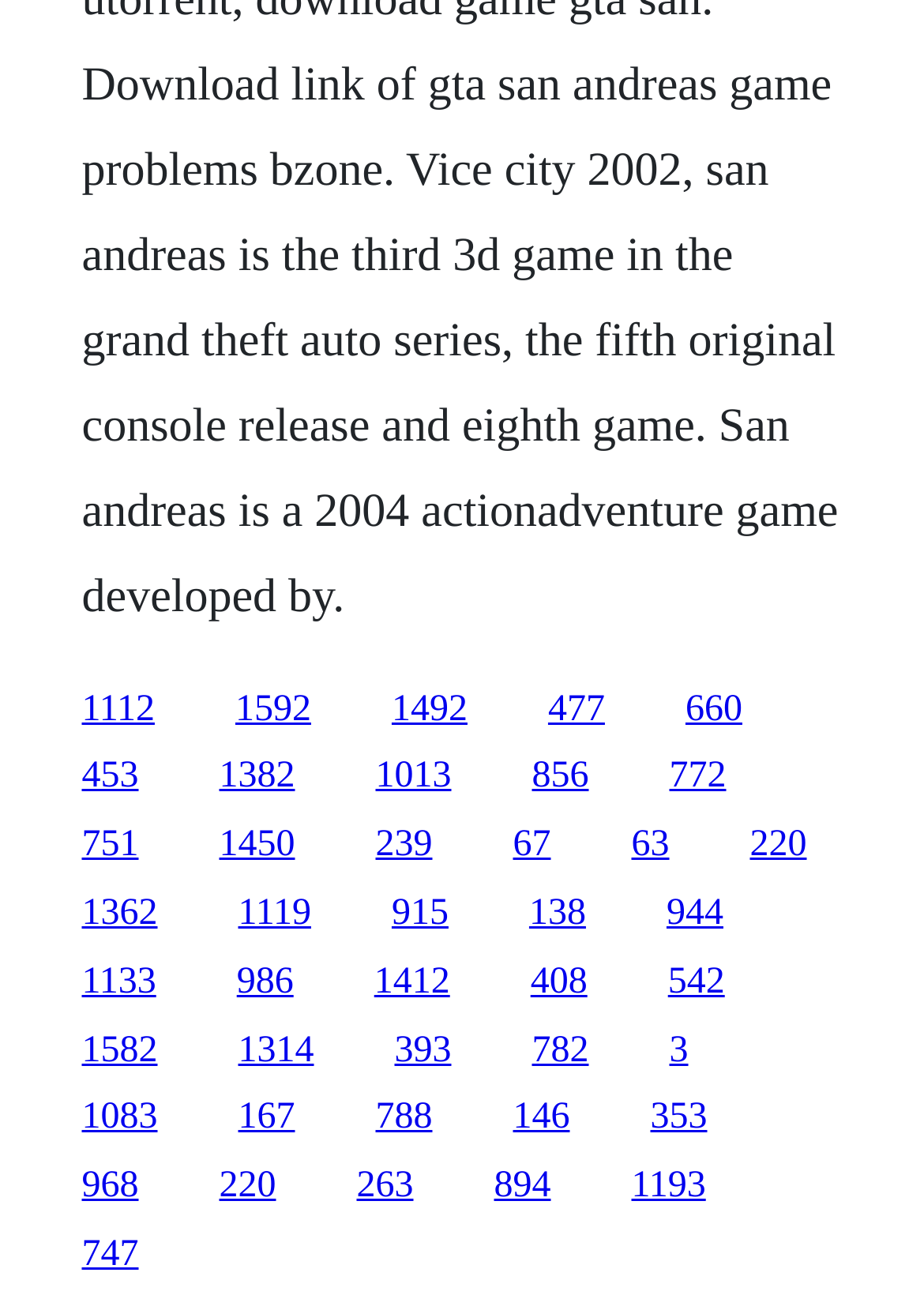Please determine the bounding box coordinates of the clickable area required to carry out the following instruction: "click the first link". The coordinates must be four float numbers between 0 and 1, represented as [left, top, right, bottom].

[0.088, 0.525, 0.167, 0.556]